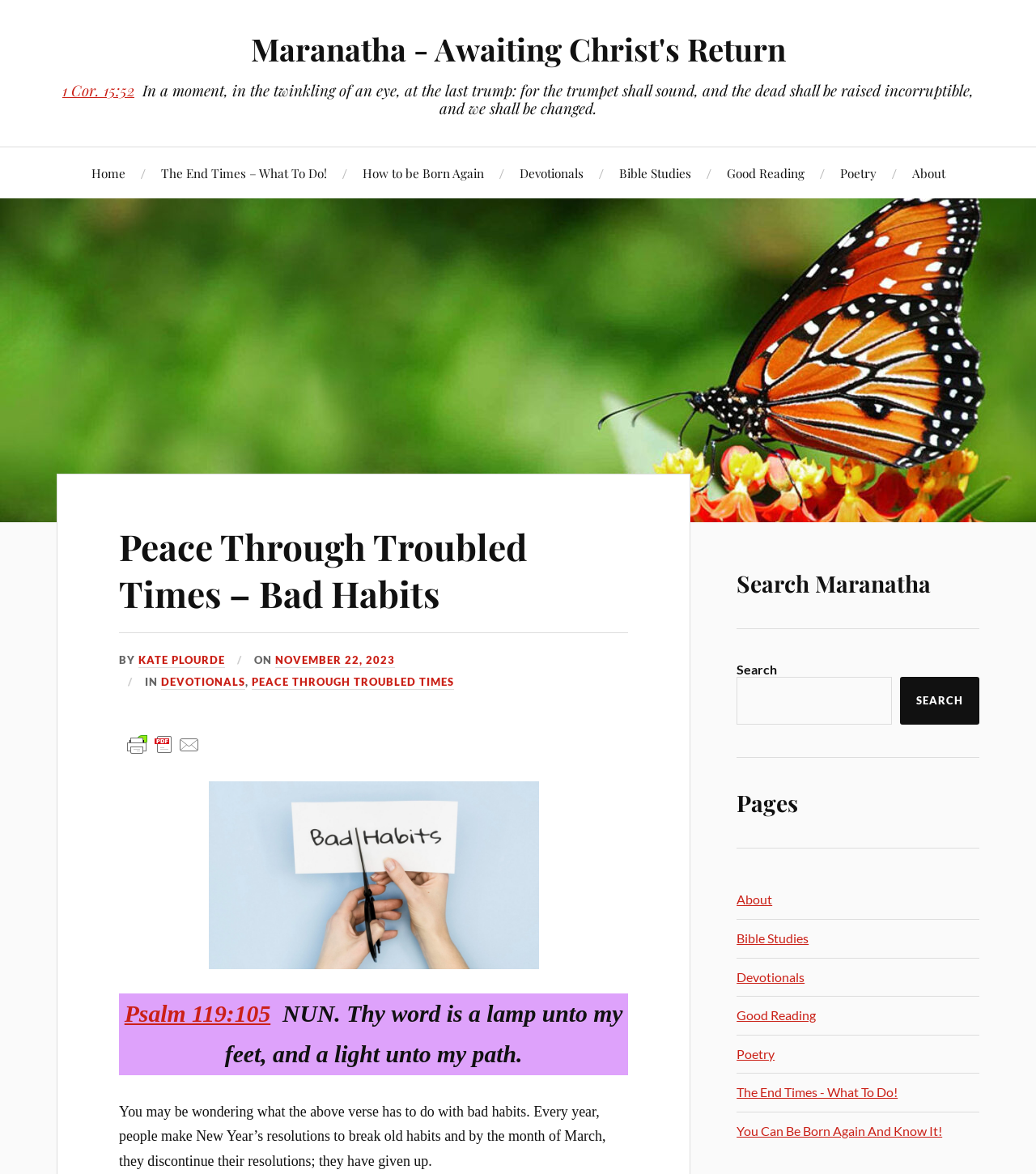Provide the bounding box coordinates of the HTML element described by the text: "Psalm 119:105". The coordinates should be in the format [left, top, right, bottom] with values between 0 and 1.

[0.12, 0.852, 0.261, 0.874]